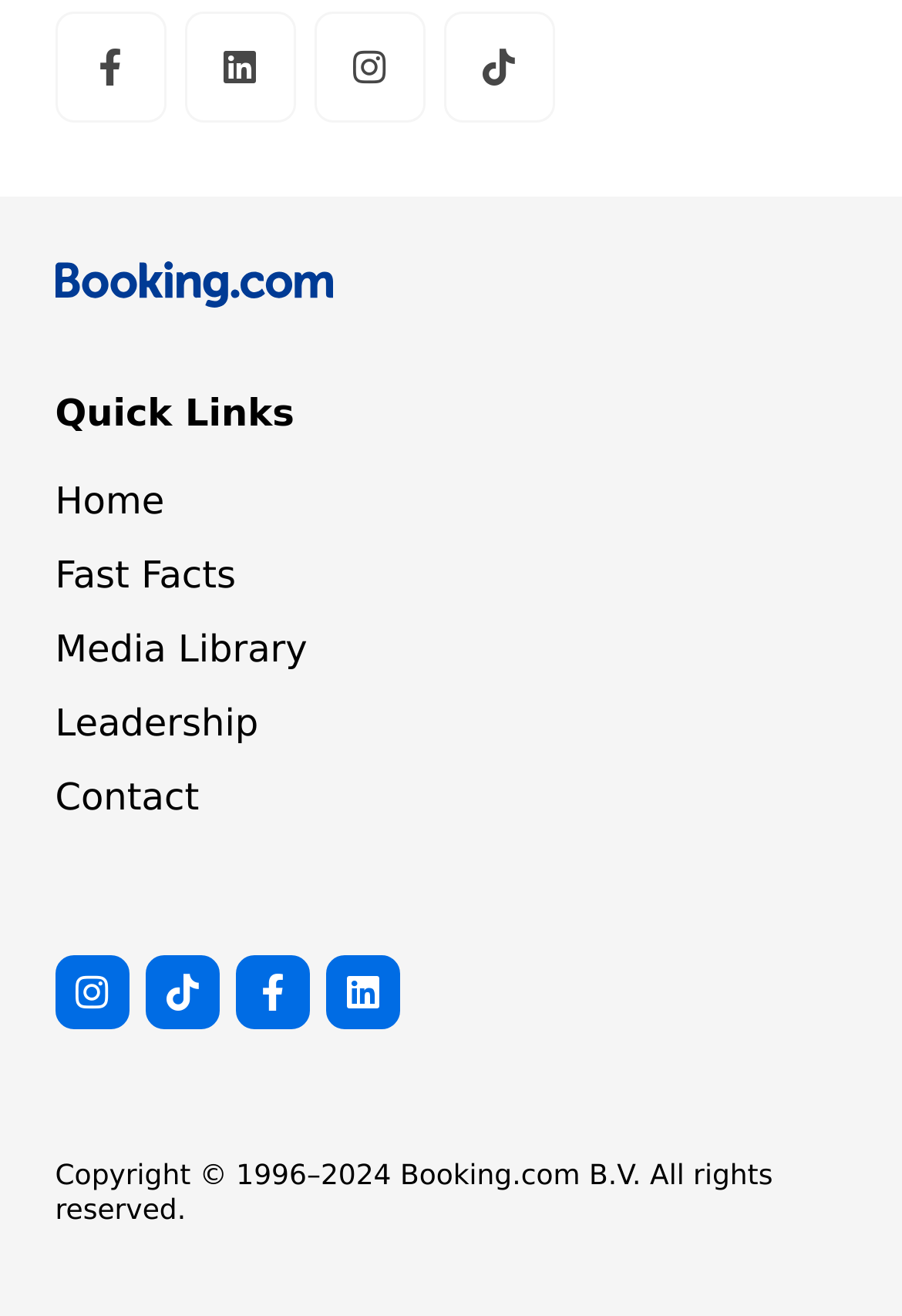Locate the bounding box coordinates of the element that should be clicked to execute the following instruction: "Go to Home".

[0.061, 0.361, 0.182, 0.403]